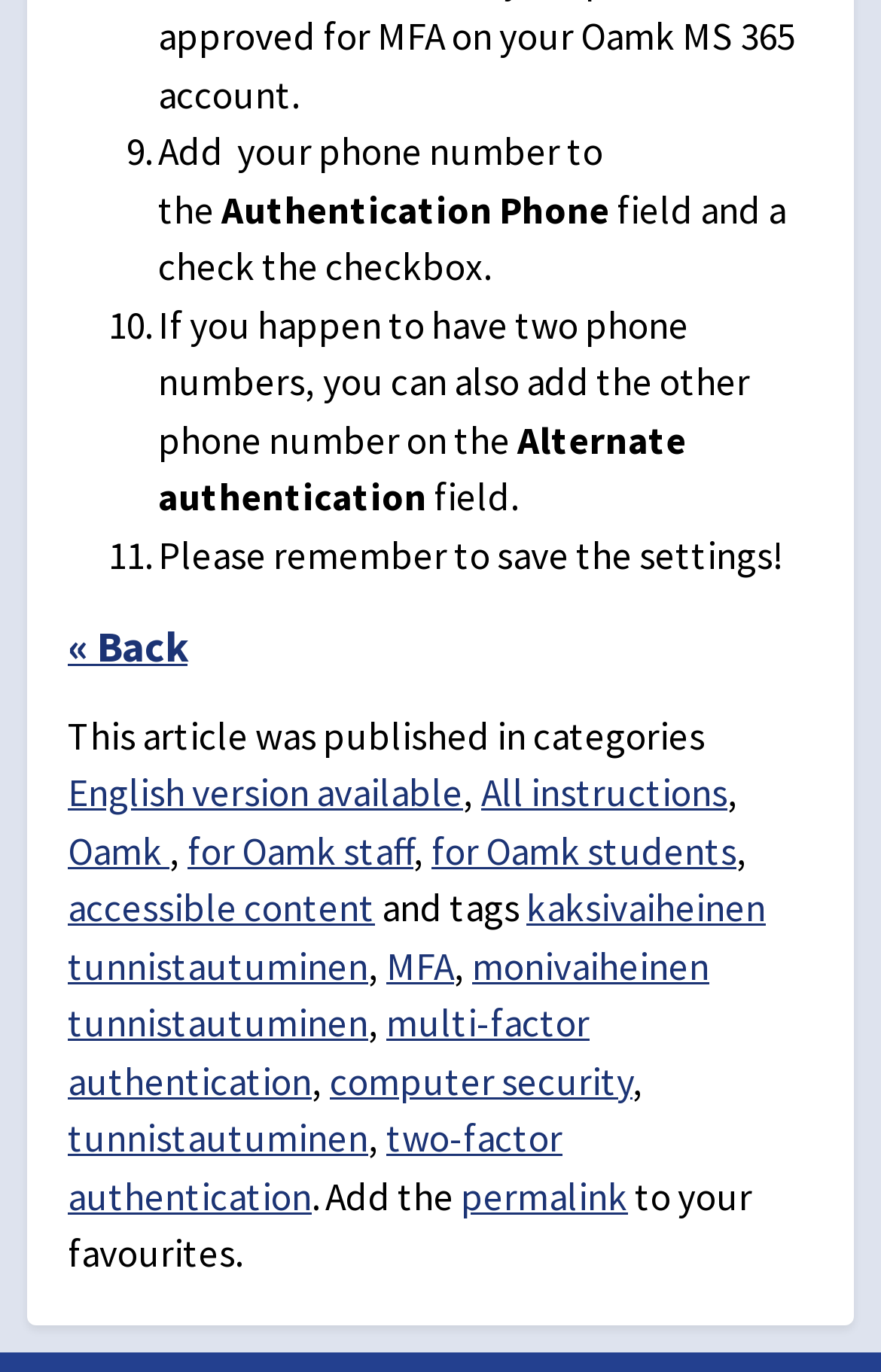What type of content is available on the 'Oamk' link?
Answer the question using a single word or phrase, according to the image.

Instructions for staff and students